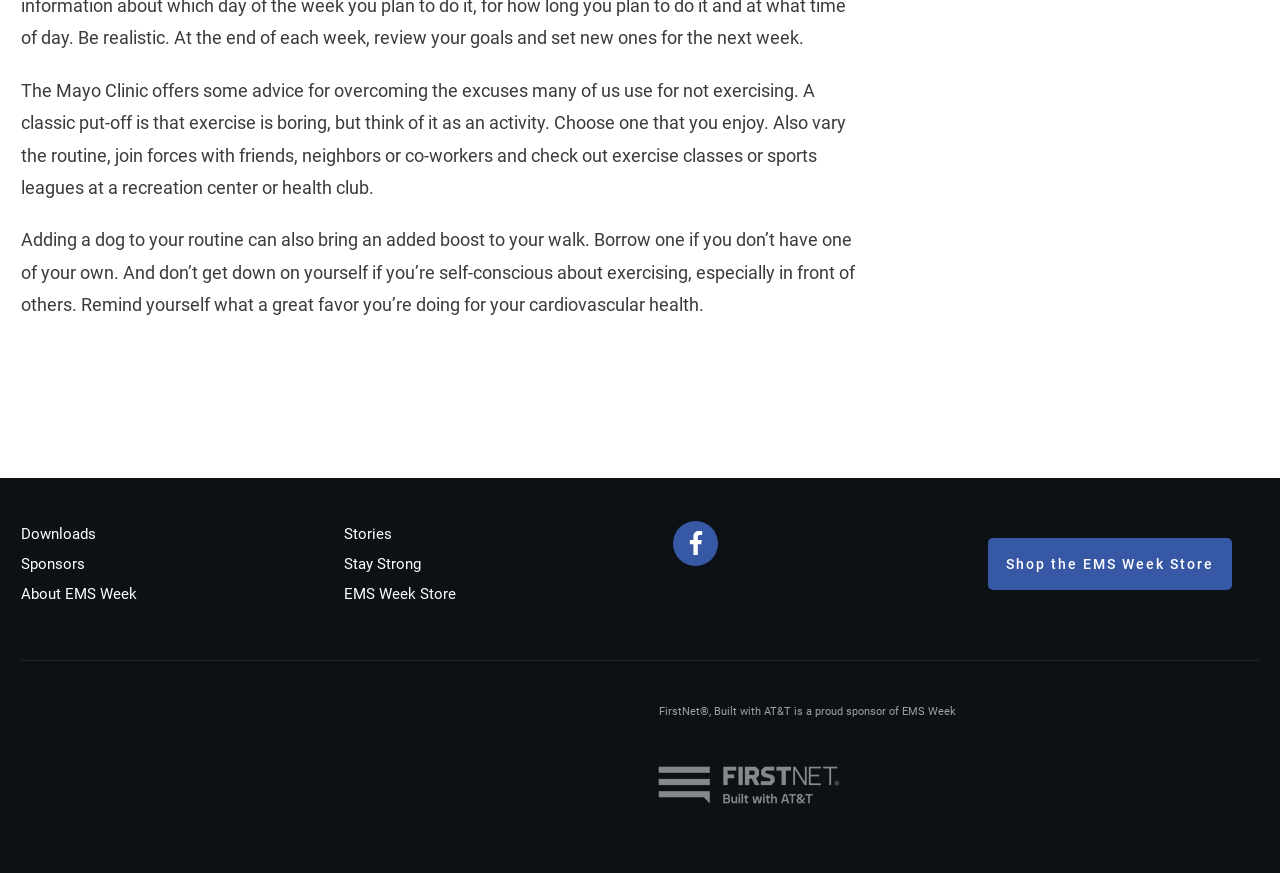Please find the bounding box coordinates (top-left x, top-left y, bottom-right x, bottom-right y) in the screenshot for the UI element described as follows: Downloads

[0.016, 0.601, 0.075, 0.622]